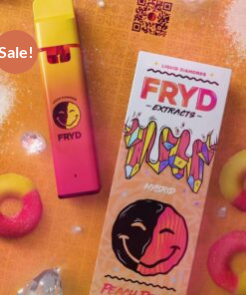Please provide a comprehensive response to the question below by analyzing the image: 
What is the shape of the logo on the vape pen?

The logo can be seen on the vape pen on the left side of the image, which combines a smiling face with a yin-yang design, making it a unique and playful visual element.